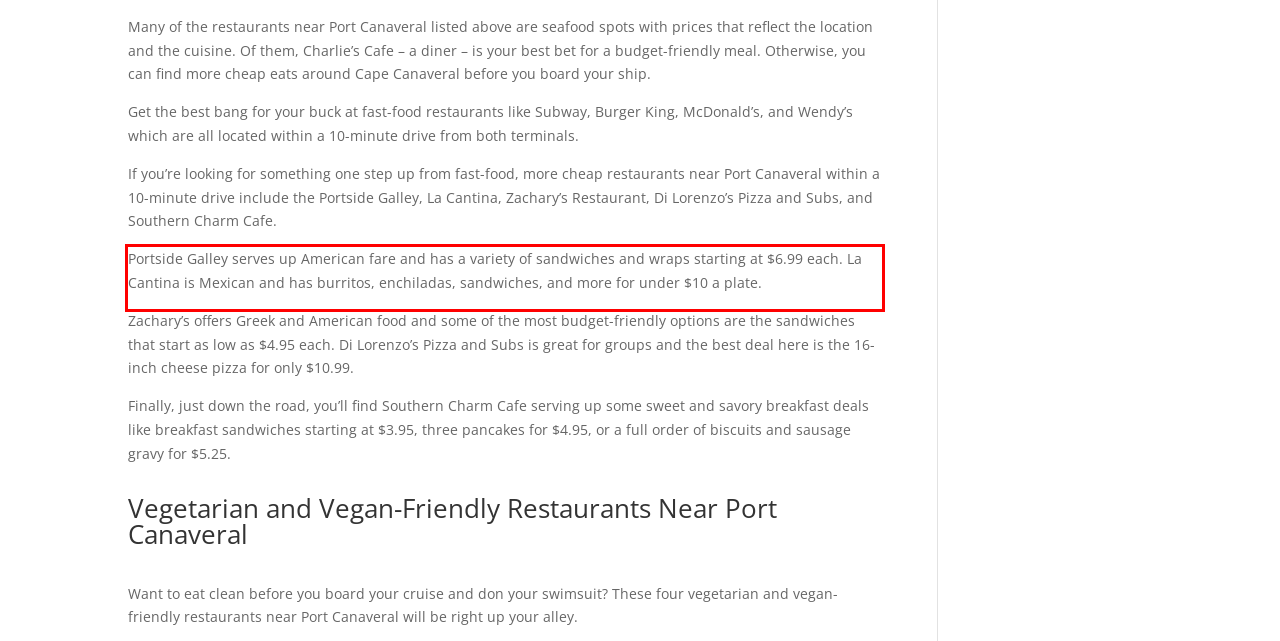You are presented with a screenshot containing a red rectangle. Extract the text found inside this red bounding box.

Portside Galley serves up American fare and has a variety of sandwiches and wraps starting at $6.99 each. La Cantina is Mexican and has burritos, enchiladas, sandwiches, and more for under $10 a plate.